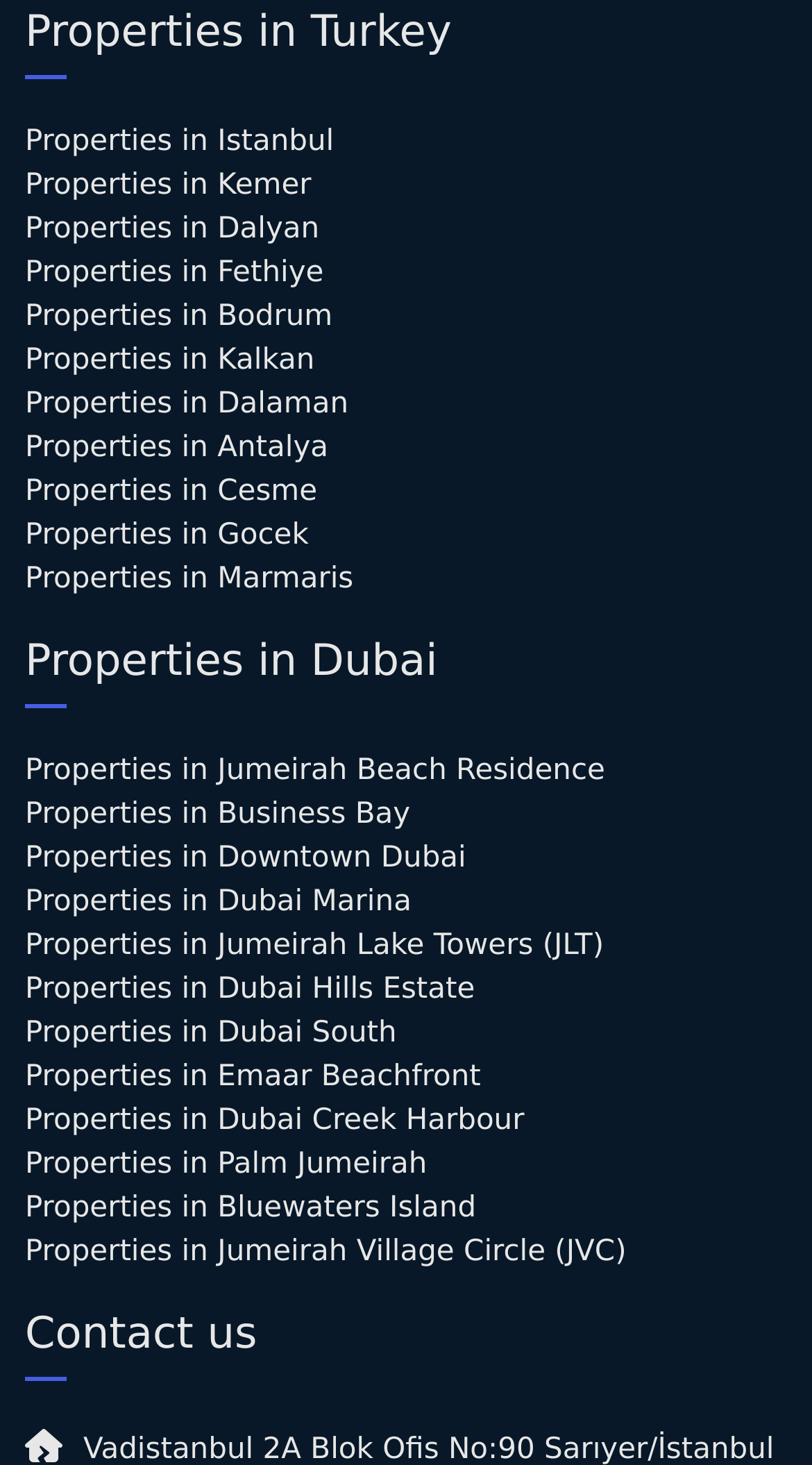Locate the bounding box coordinates of the region to be clicked to comply with the following instruction: "Explore properties in Dubai Marina". The coordinates must be four float numbers between 0 and 1, in the form [left, top, right, bottom].

[0.031, 0.602, 0.969, 0.631]